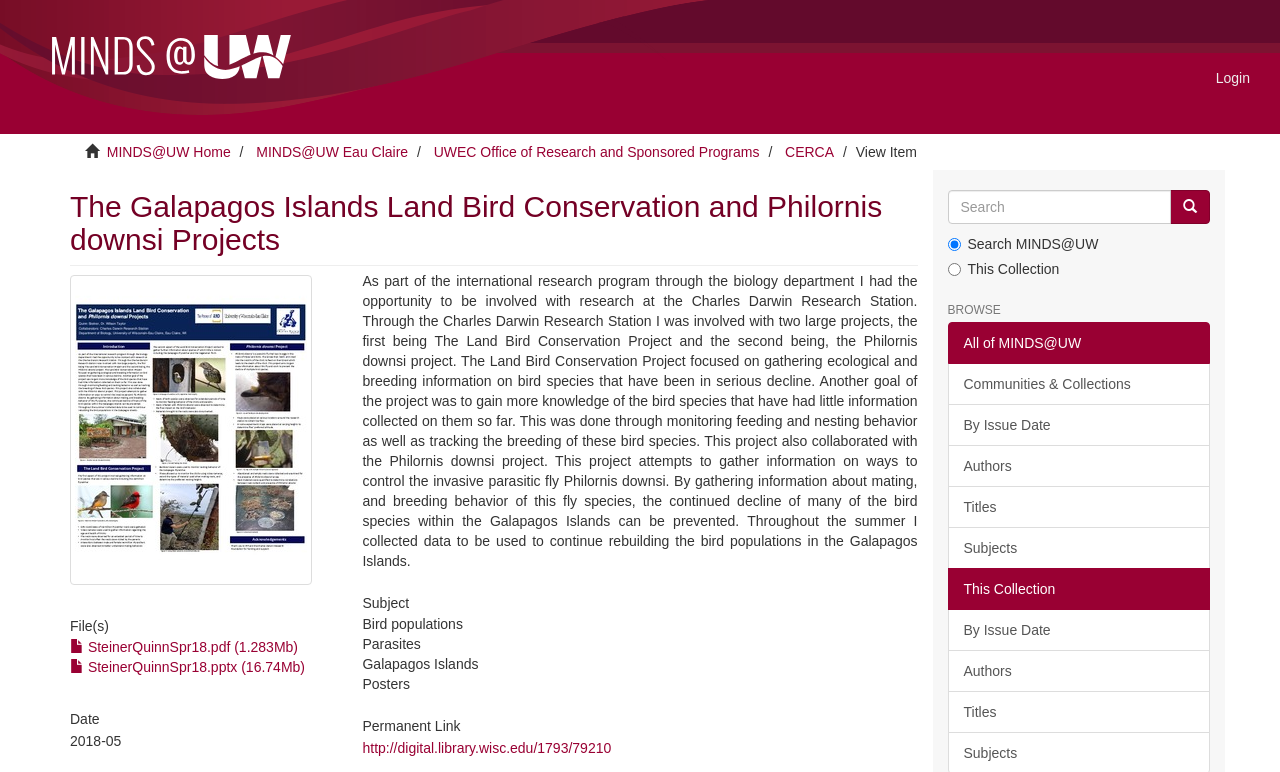Find the bounding box coordinates of the area to click in order to follow the instruction: "Search for items".

[0.74, 0.246, 0.915, 0.29]